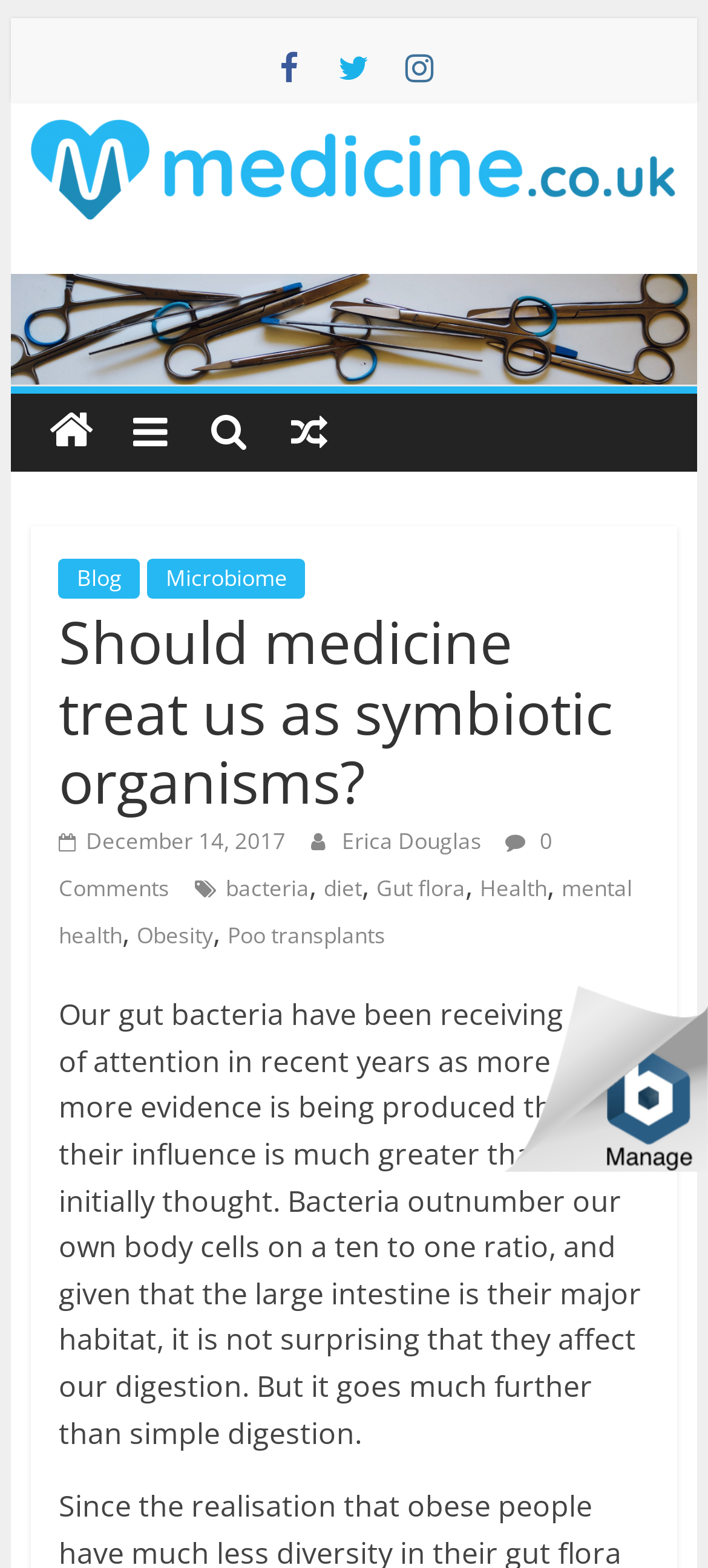Craft a detailed narrative of the webpage's structure and content.

The webpage appears to be a blog post or article discussing the topic "Should medicine treat us as symbiotic organisms?" The title of the article is prominently displayed at the top of the page, with a header that spans almost the entire width of the page.

Below the title, there are several links and icons aligned horizontally, including a "Skip to content" link, social media icons, and a search icon. To the right of these links, there is a brief description of the website, stating that it contains "Interviews, information and book reviews".

Further down the page, there is a navigation menu with links to categories such as "Blog" and "Microbiome". Below this menu, the article begins, with the author's name, "Erica Douglas", and the date of publication, "December 14, 2017", displayed above the main content.

The article itself is divided into paragraphs, with several links to related topics such as "bacteria", "diet", "Gut flora", "Health", and "mental health" scattered throughout the text. The content discusses the importance of gut bacteria and their influence on our health.

To the right of the article, there is an image with the logo "Bitnami", which appears to be an advertisement or a sponsored content.

Overall, the webpage has a clean and organized layout, with a clear hierarchy of content and easy-to-navigate menus and links.